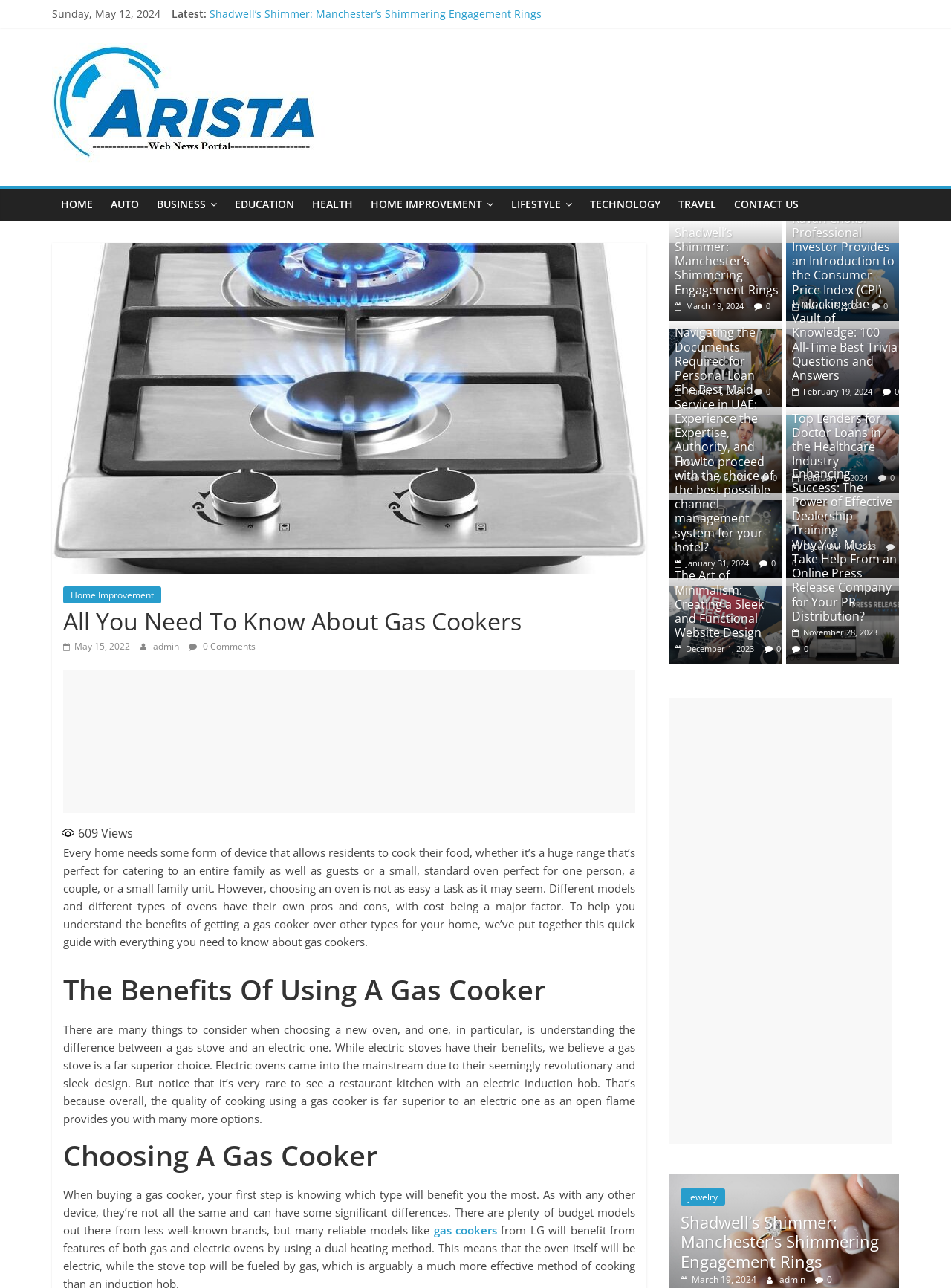Find the bounding box of the element with the following description: "alt="My Blog"". The coordinates must be four float numbers between 0 and 1, formatted as [left, top, right, bottom].

[0.055, 0.034, 0.348, 0.047]